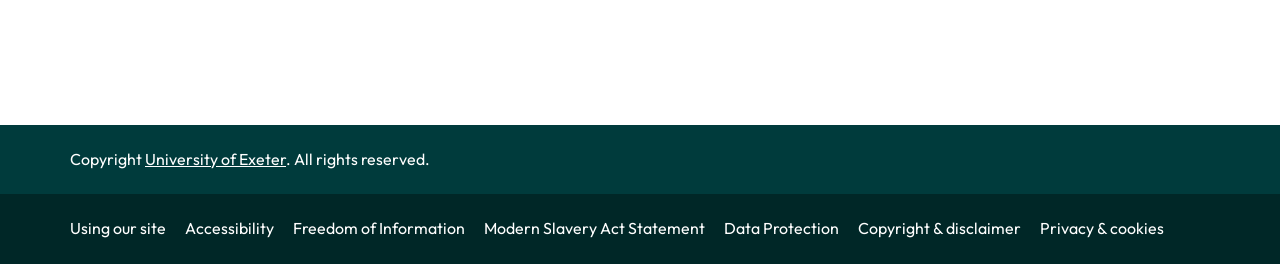Please specify the bounding box coordinates of the element that should be clicked to execute the given instruction: 'visit University of Exeter website'. Ensure the coordinates are four float numbers between 0 and 1, expressed as [left, top, right, bottom].

[0.113, 0.563, 0.223, 0.638]